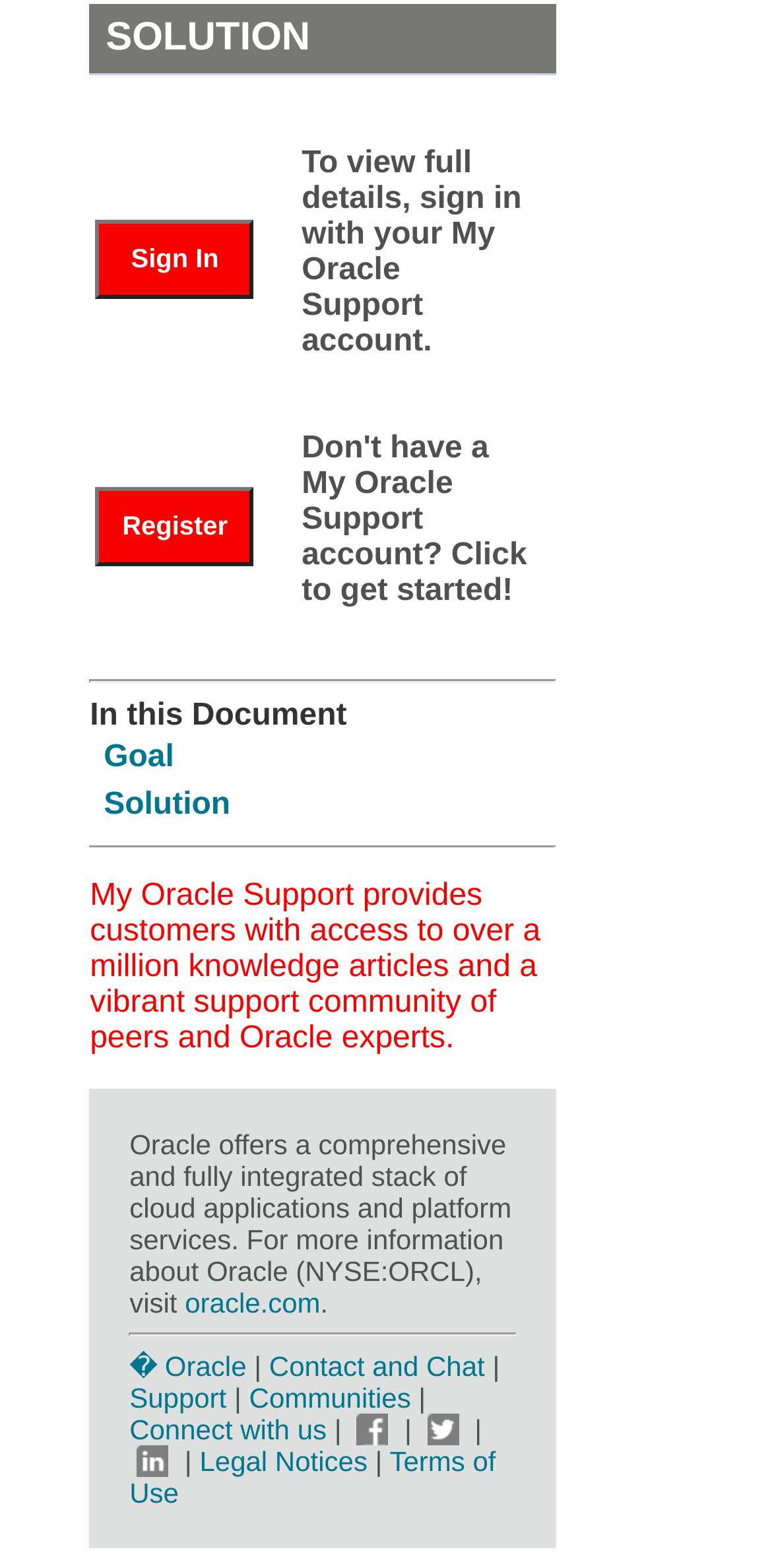Pinpoint the bounding box coordinates of the clickable element to carry out the following instruction: "View the goal."

[0.134, 0.472, 0.226, 0.494]